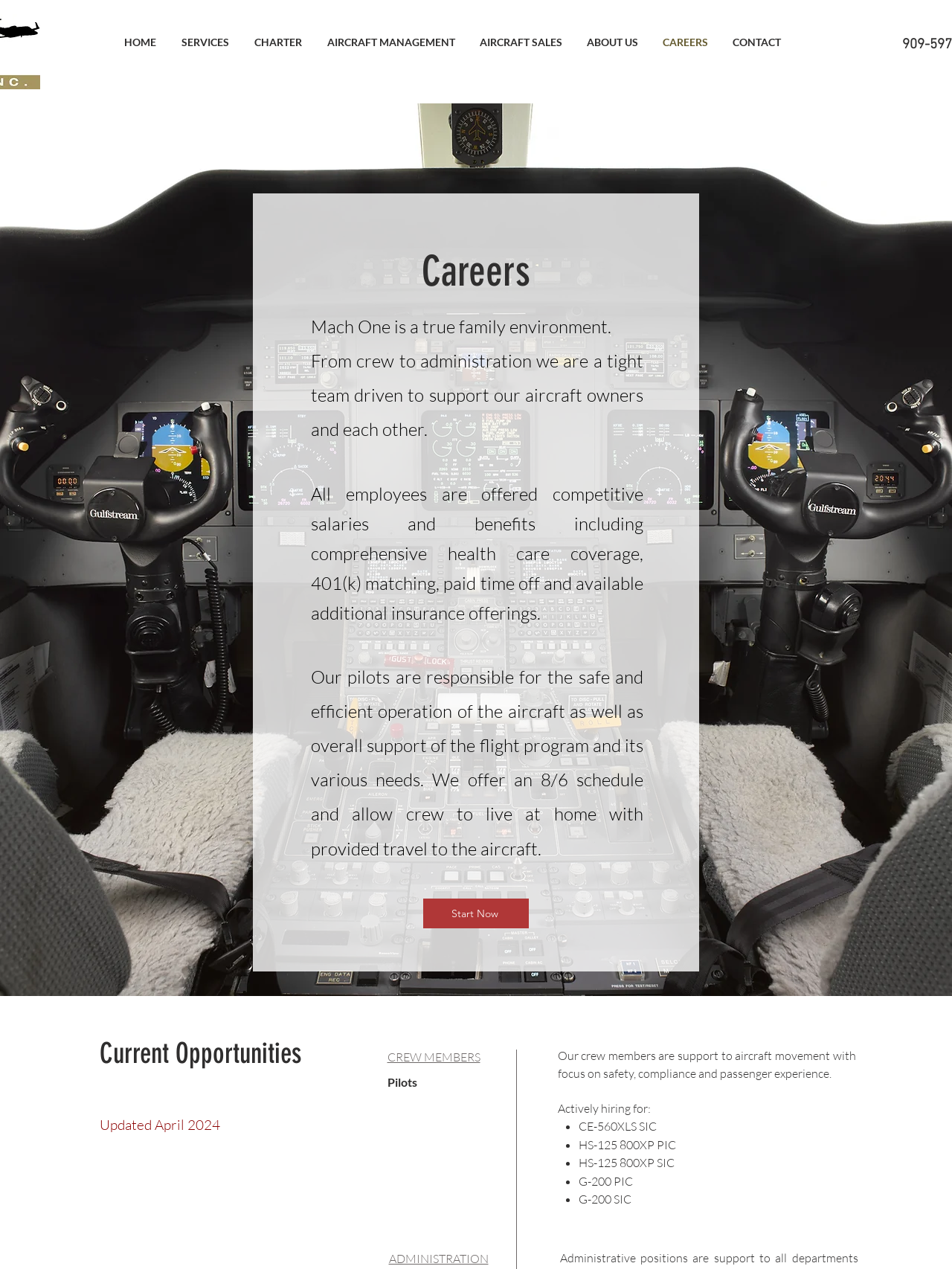Present a detailed account of what is displayed on the webpage.

The webpage is about the careers section of Mach One Air Charter. At the top, there is a navigation menu with links to different sections of the website, including "HOME", "SERVICES", "CHARTER", "AIRCRAFT MANAGEMENT", "AIRCRAFT SALES", "ABOUT US", "CAREERS", and "CONTACT". 

Below the navigation menu, there is a large image of a cockpit, taking up most of the width of the page. 

The main content of the page starts with a heading "Careers" followed by a brief description of the company culture, stating that Mach One is a family environment with a tight team driven to support aircraft owners and each other. 

There are three paragraphs of text describing the benefits of working at Mach One, including competitive salaries, comprehensive health care coverage, 401(k) matching, paid time off, and additional insurance offerings. The text also mentions that pilots are responsible for the safe and efficient operation of the aircraft and have an 8/6 schedule with provided travel to the aircraft.

A "Start Now" link is placed below the text, encouraging users to apply. 

Further down the page, there is a section titled "Current Opportunities" with a subheading "Updated April 2024". This section lists available positions, including "CREW MEMBERS" and "ADMINISTRATION". Under "CREW MEMBERS", there are specific job openings listed, including "Pilots" with several available positions, such as "CE-560XLS SIC", "HS-125 800XP PIC", "HS-125 800XP SIC", "G-200 PIC", and "G-200 SIC".